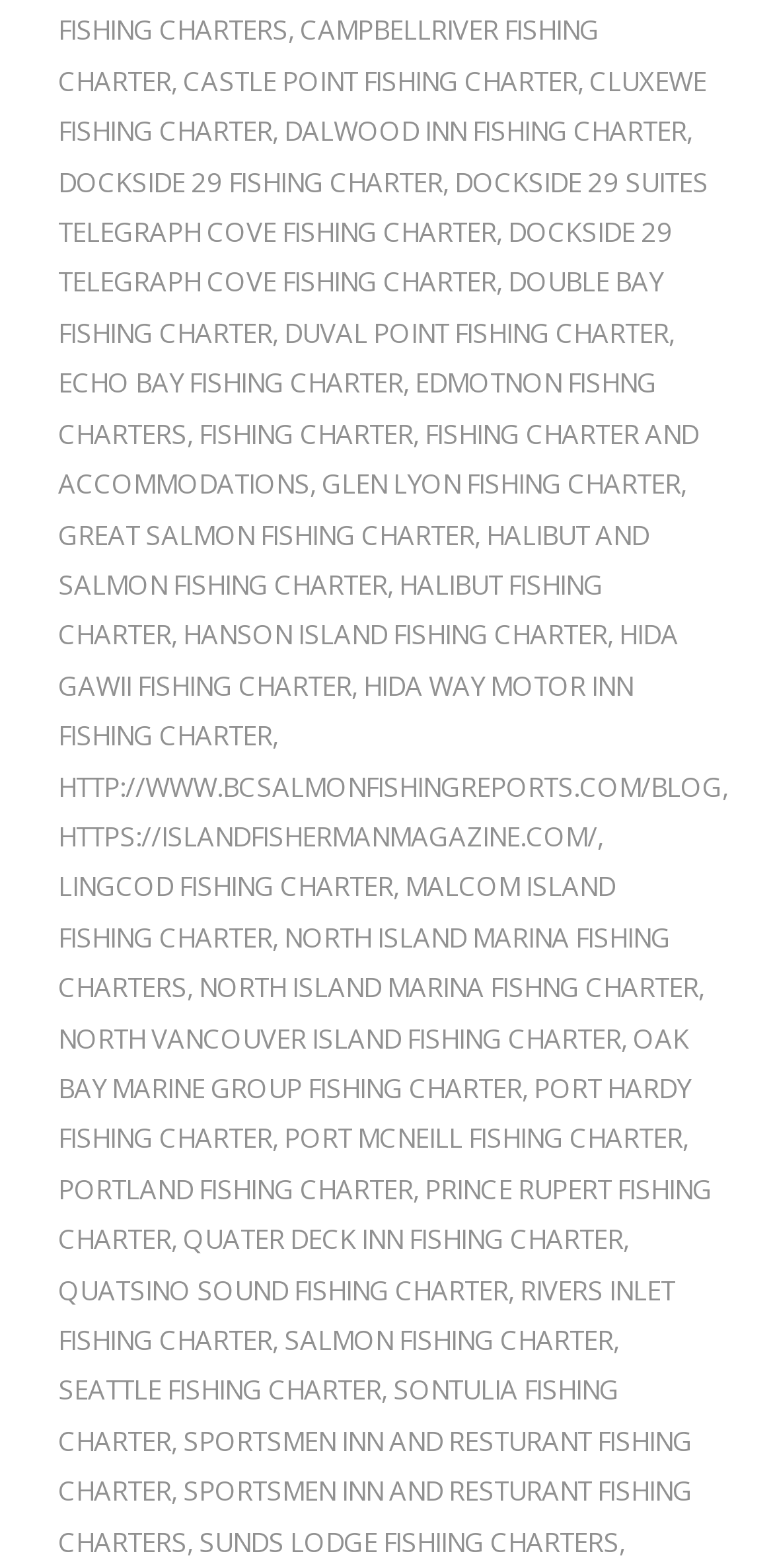Respond concisely with one word or phrase to the following query:
Are there any fishing charters with 'SEATTLE' in their name?

Yes